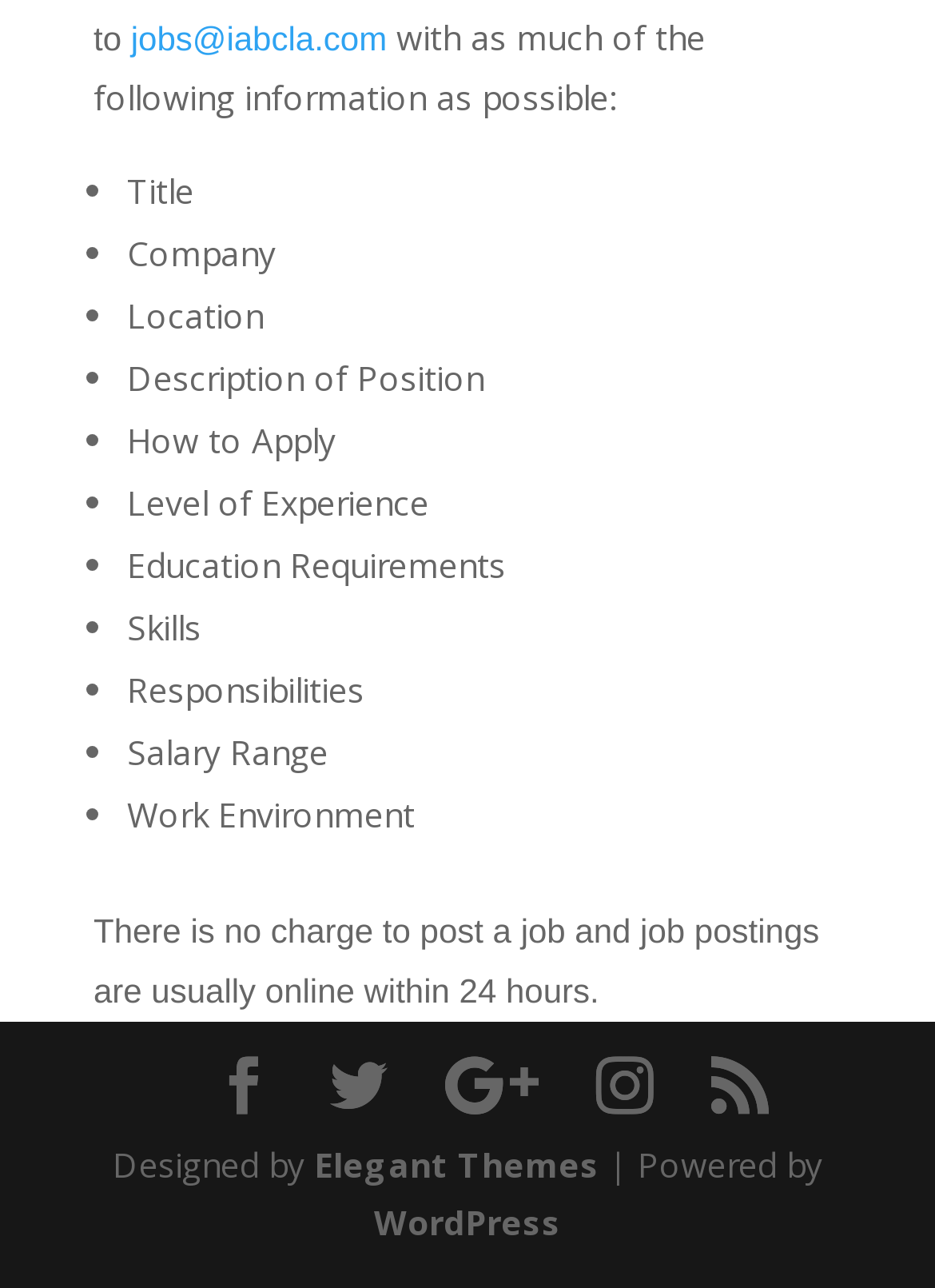Given the element description Twitter, specify the bounding box coordinates of the corresponding UI element in the format (top-left x, top-left y, bottom-right x, bottom-right y). All values must be between 0 and 1.

[0.353, 0.82, 0.414, 0.867]